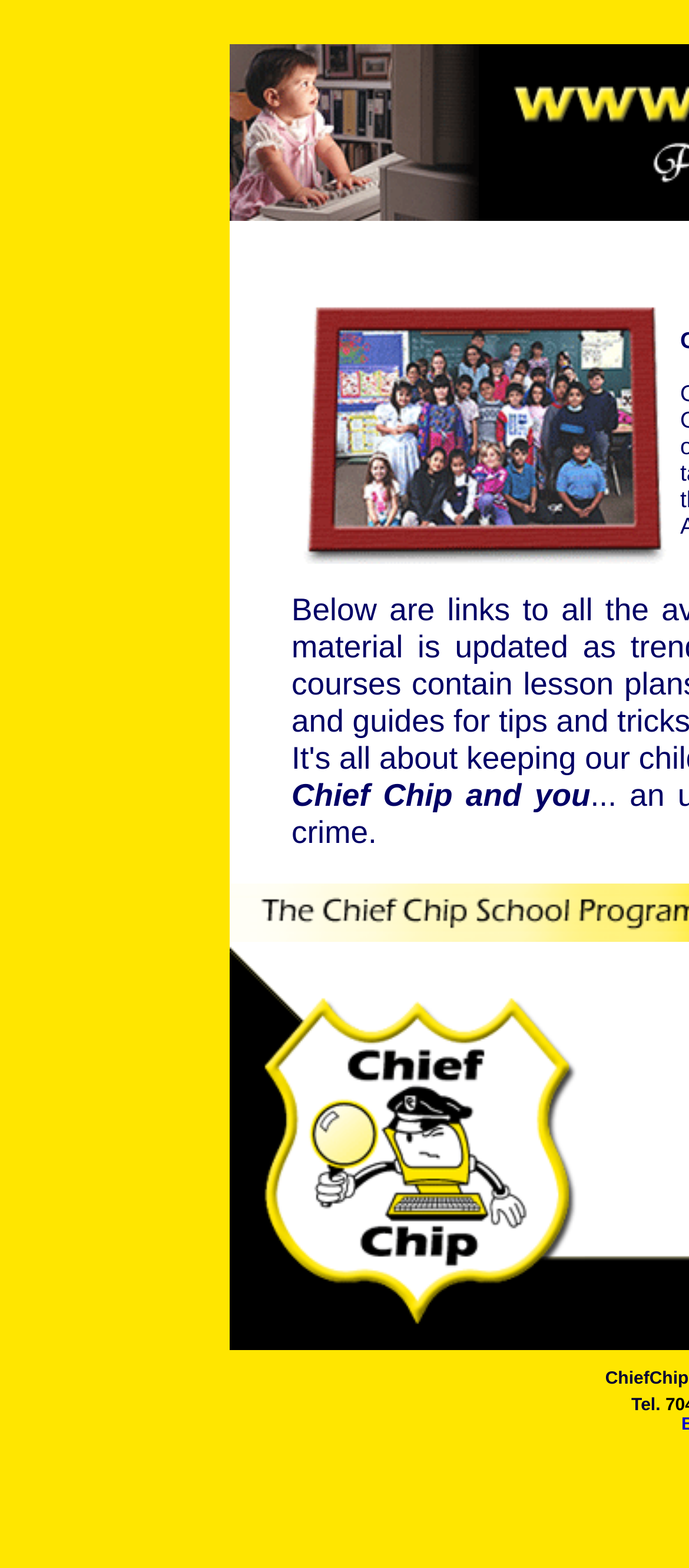Provide the bounding box coordinates for the specified HTML element described in this description: "alt="Chief Chip Home Page"". The coordinates should be four float numbers ranging from 0 to 1, in the format [left, top, right, bottom].

[0.333, 0.846, 0.849, 0.866]